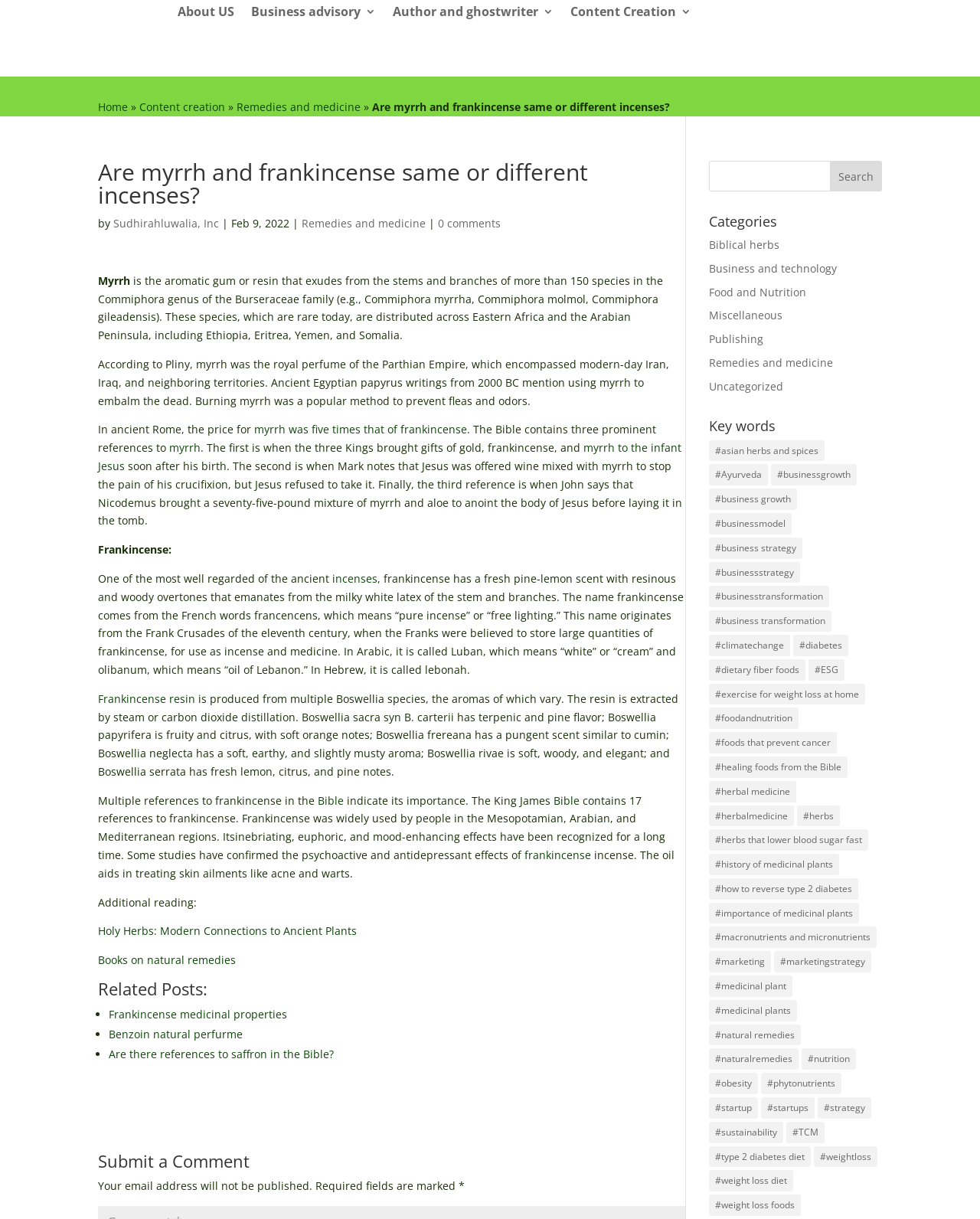Determine the bounding box coordinates of the UI element described by: "#herbal medicine".

[0.723, 0.641, 0.812, 0.658]